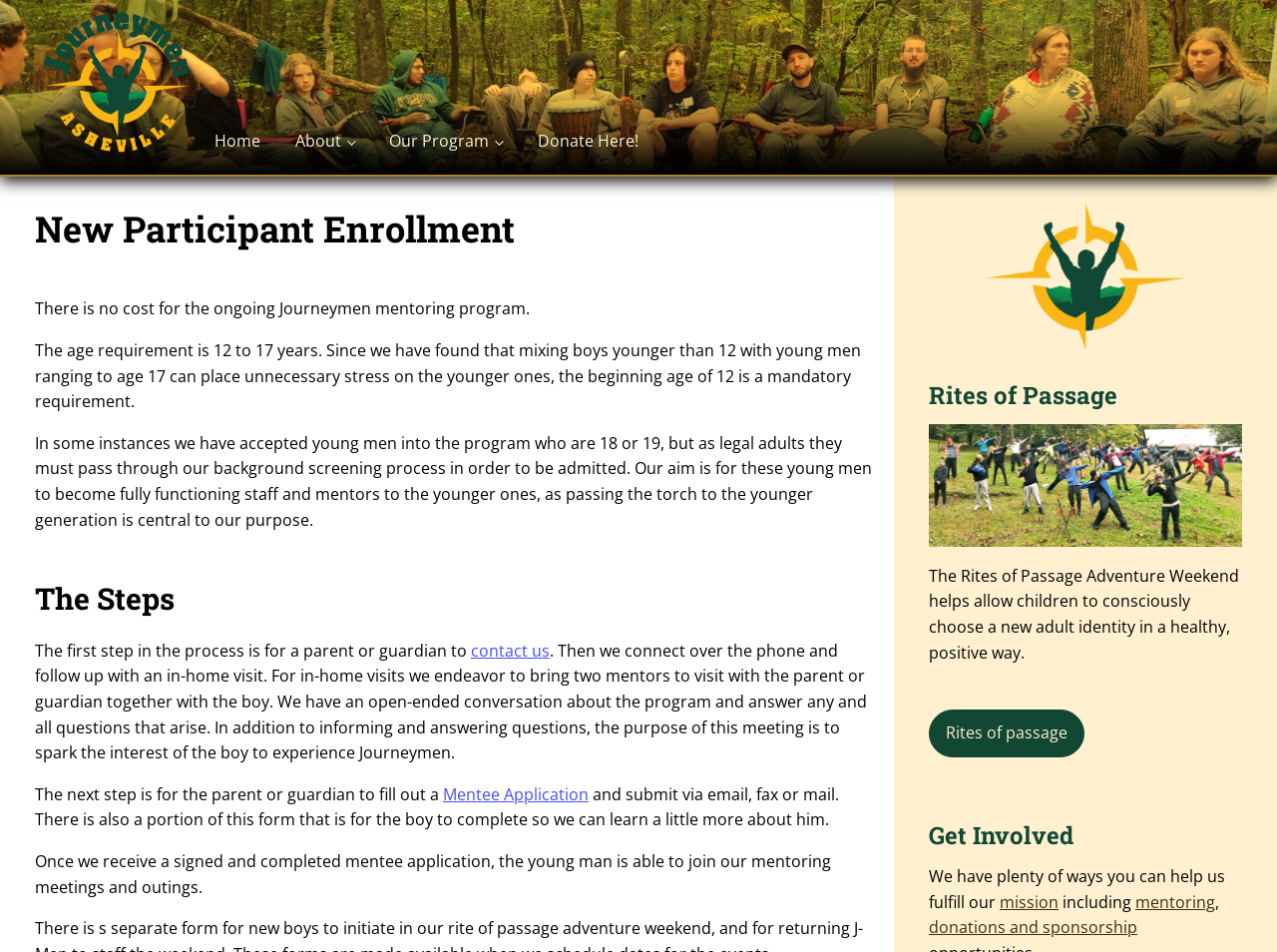Provide the bounding box coordinates of the area you need to click to execute the following instruction: "Click the 'Donate Here!' link".

[0.409, 0.115, 0.516, 0.173]